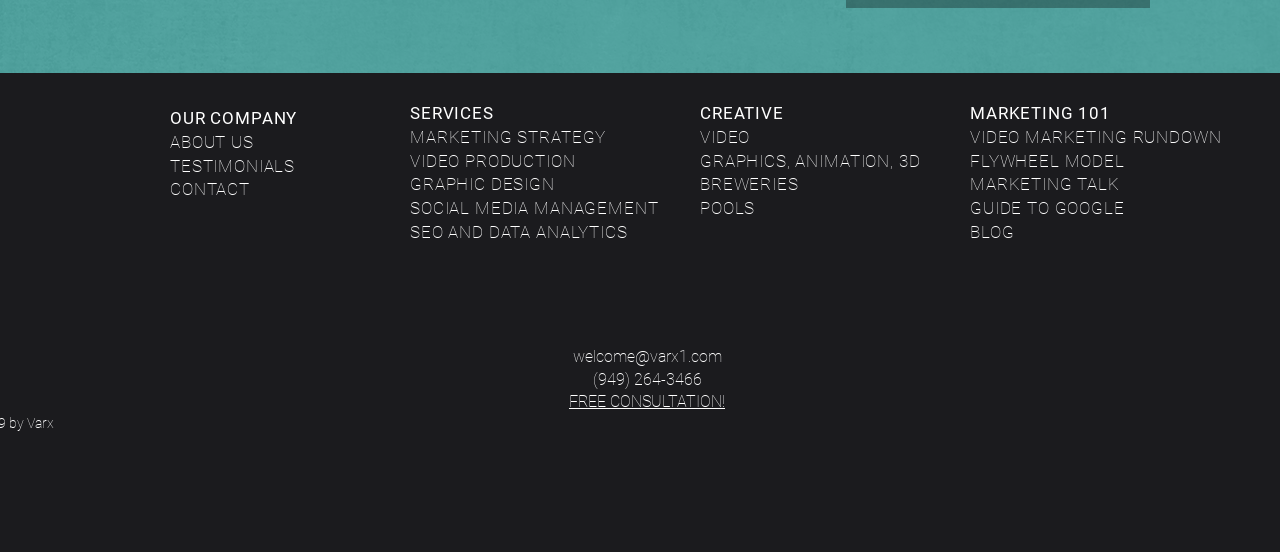Find the bounding box coordinates of the area to click in order to follow the instruction: "Contact through welcome@varx1.com".

[0.447, 0.629, 0.564, 0.664]